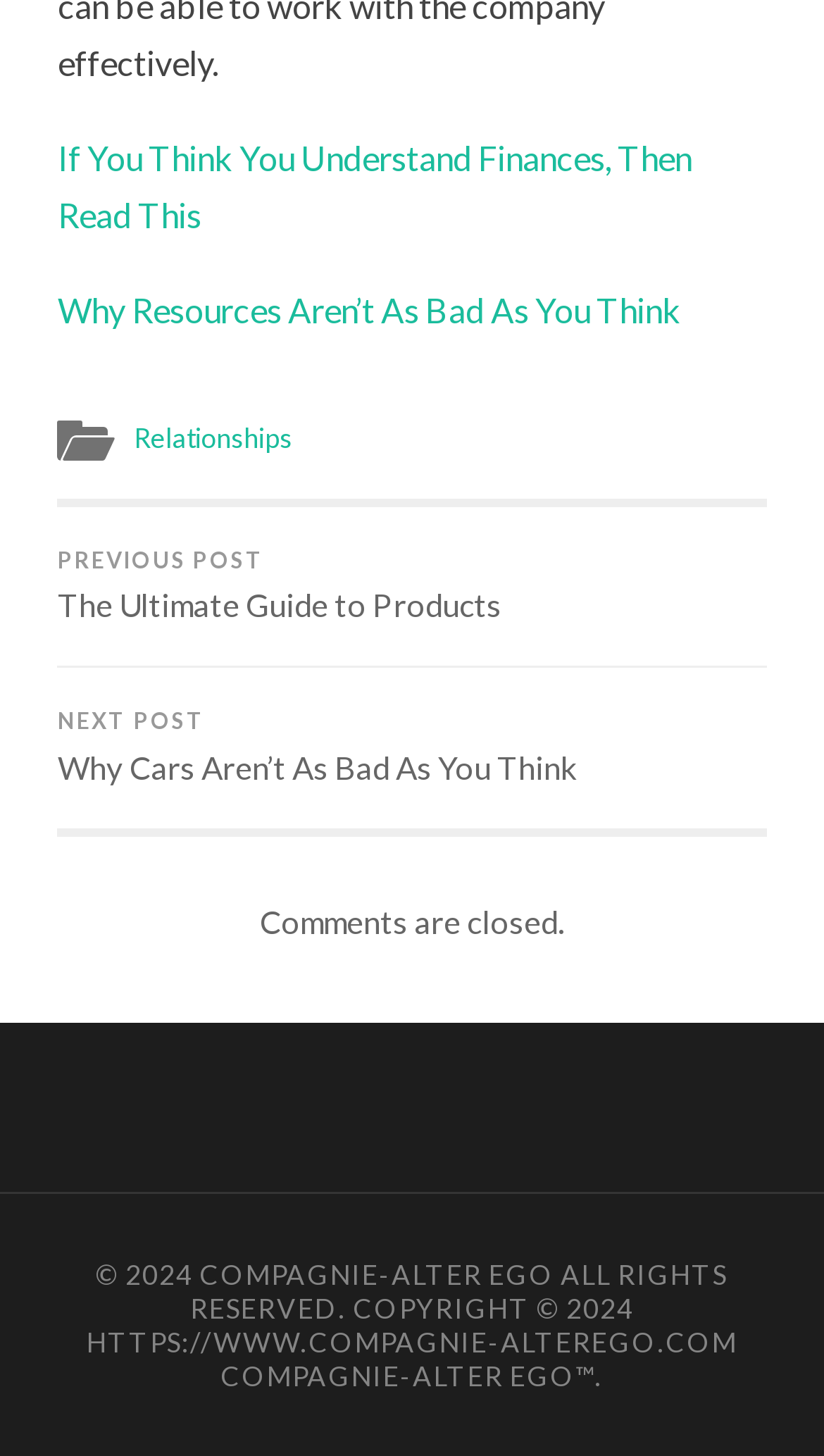Determine the bounding box coordinates for the HTML element described here: "Relationships".

[0.162, 0.289, 0.355, 0.313]